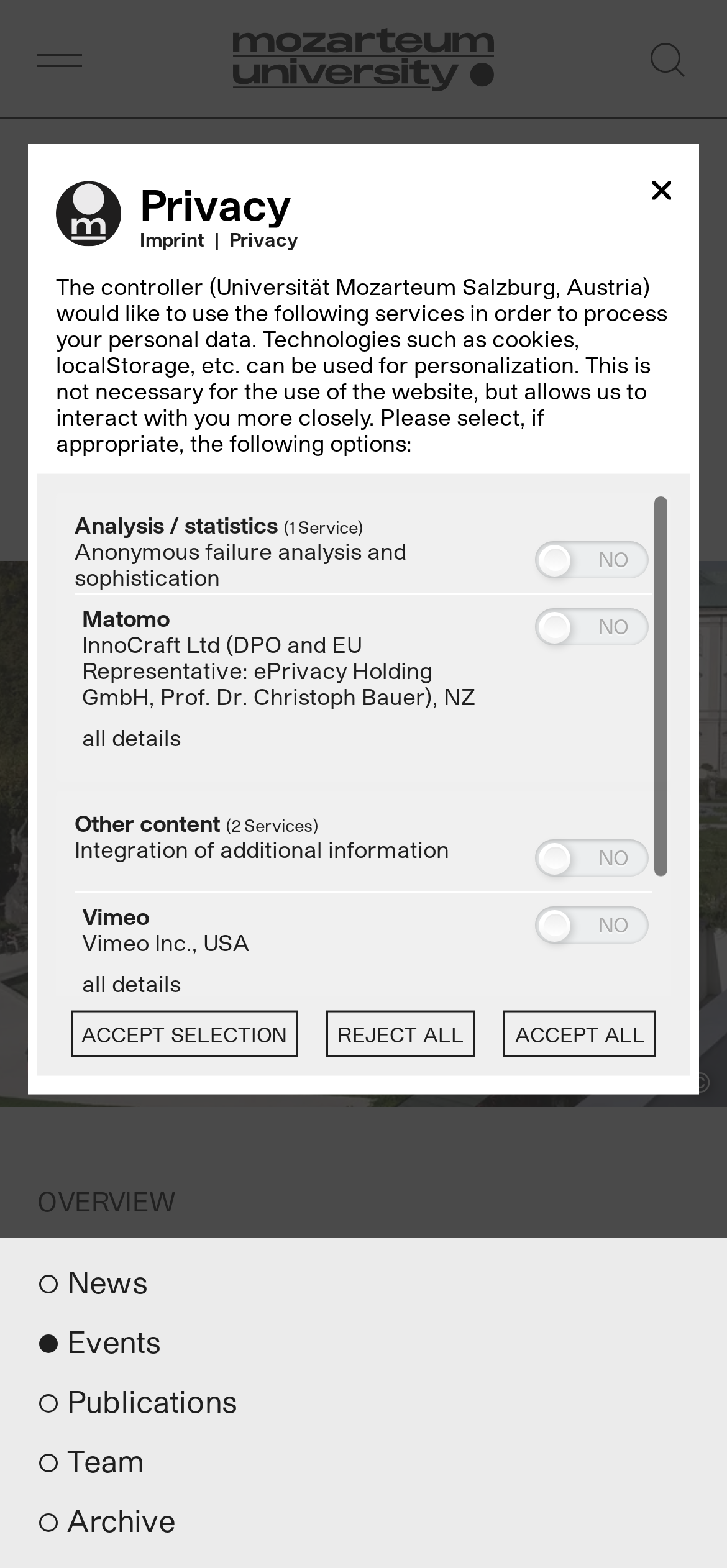What is the function of the switches in the privacy settings?
Using the image as a reference, answer the question in detail.

I inferred the function of the switches by their location in the privacy settings section and their text content, which indicates that they are used to accept or reject specific services, such as Matomo and Vimeo.